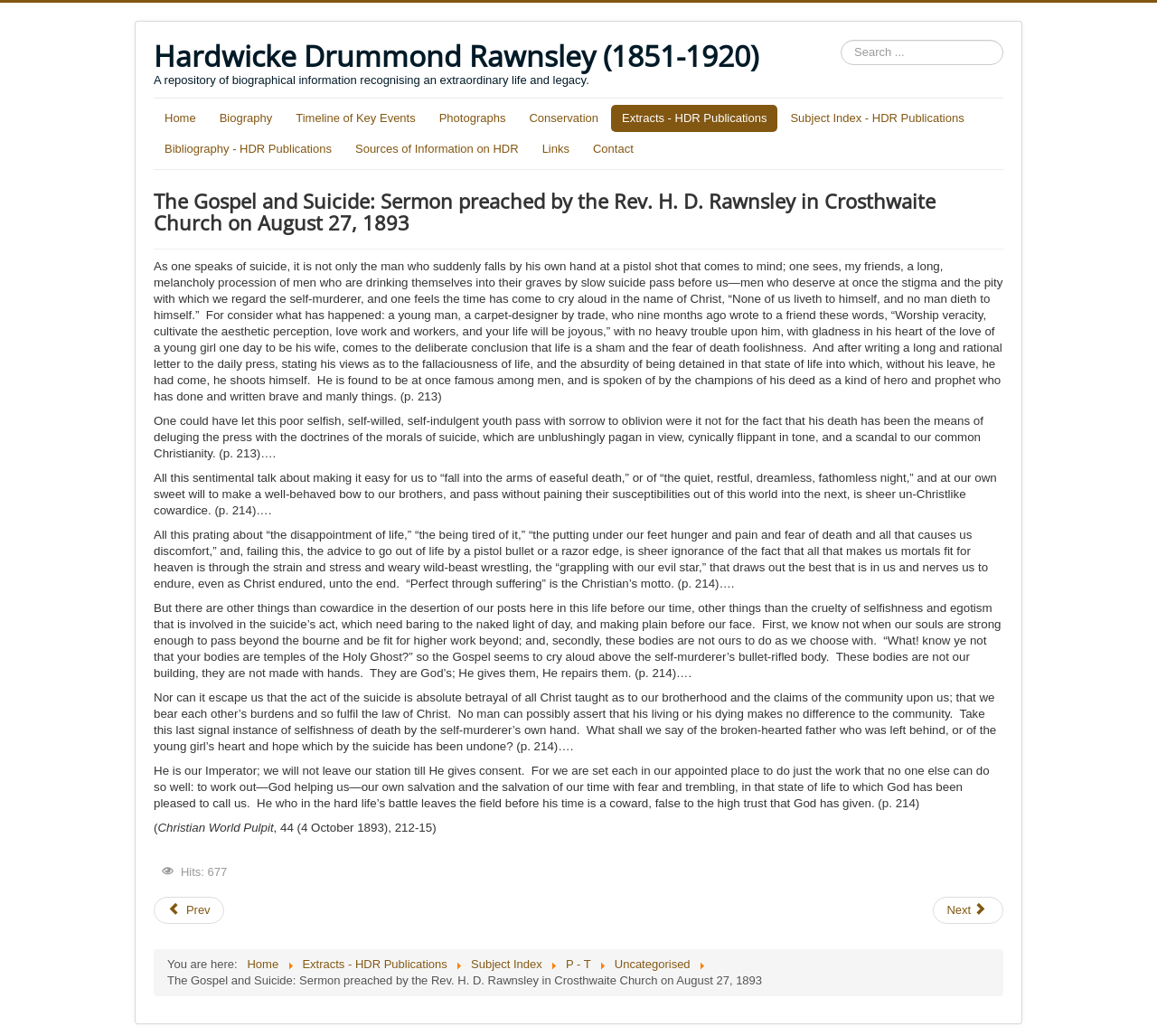Give a short answer using one word or phrase for the question:
What is the sermon about?

Suicide